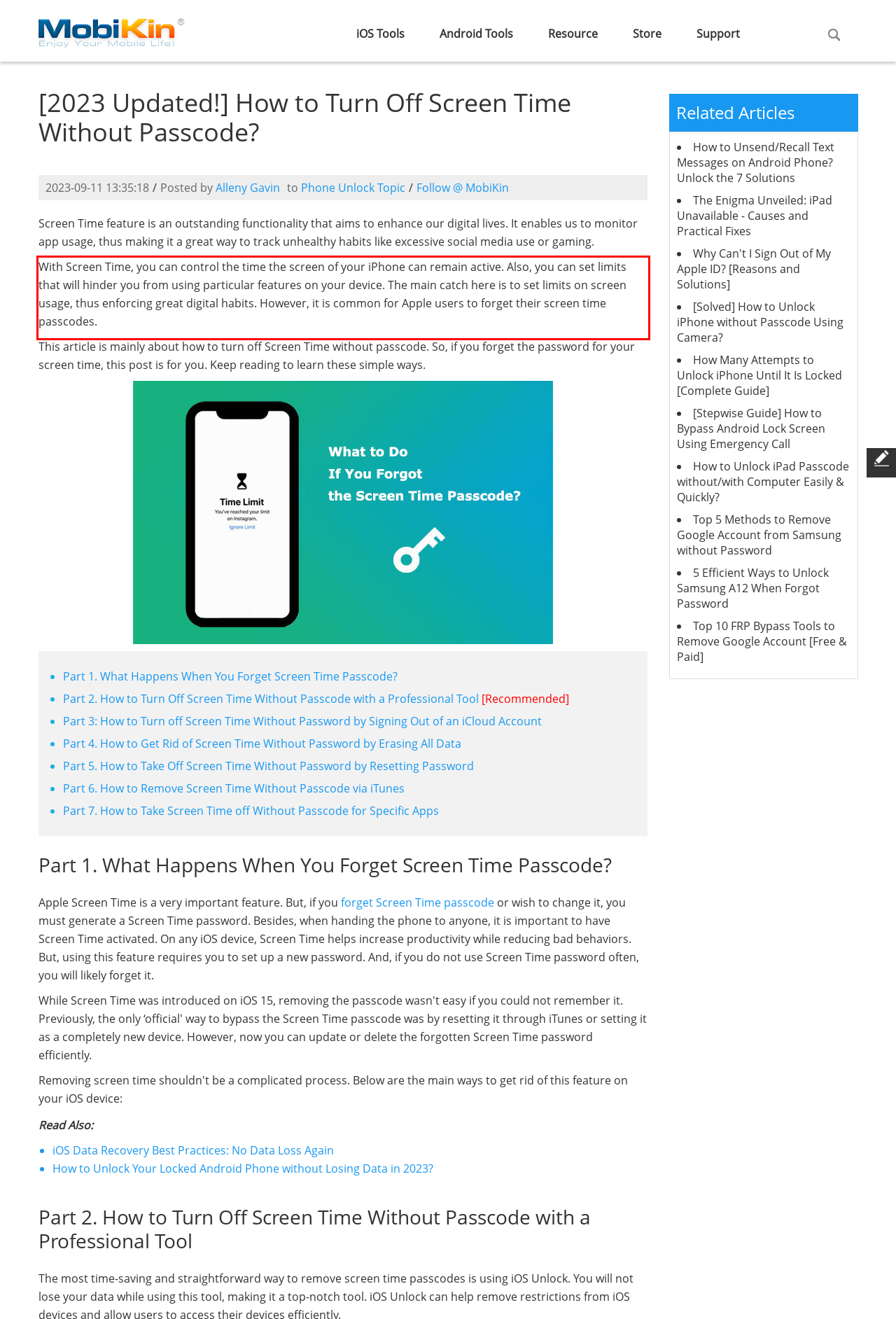Within the provided webpage screenshot, find the red rectangle bounding box and perform OCR to obtain the text content.

With Screen Time, you can control the time the screen of your iPhone can remain active. Also, you can set limits that will hinder you from using particular features on your device. The main catch here is to set limits on screen usage, thus enforcing great digital habits. However, it is common for Apple users to forget their screen time passcodes.